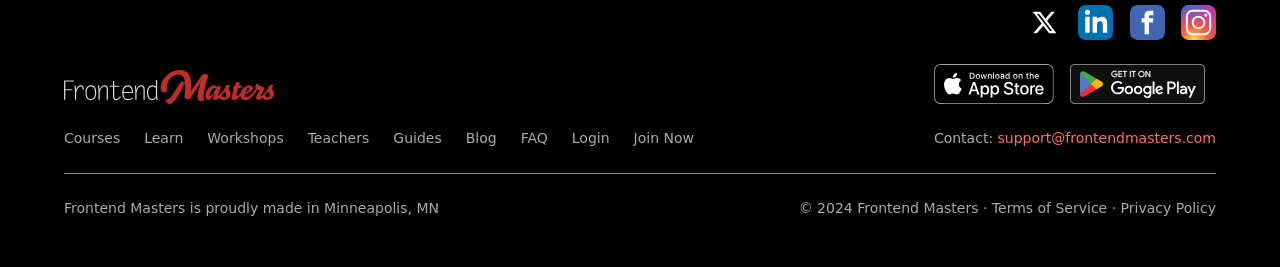Based on the element description "Courses", predict the bounding box coordinates of the UI element.

[0.05, 0.486, 0.094, 0.546]